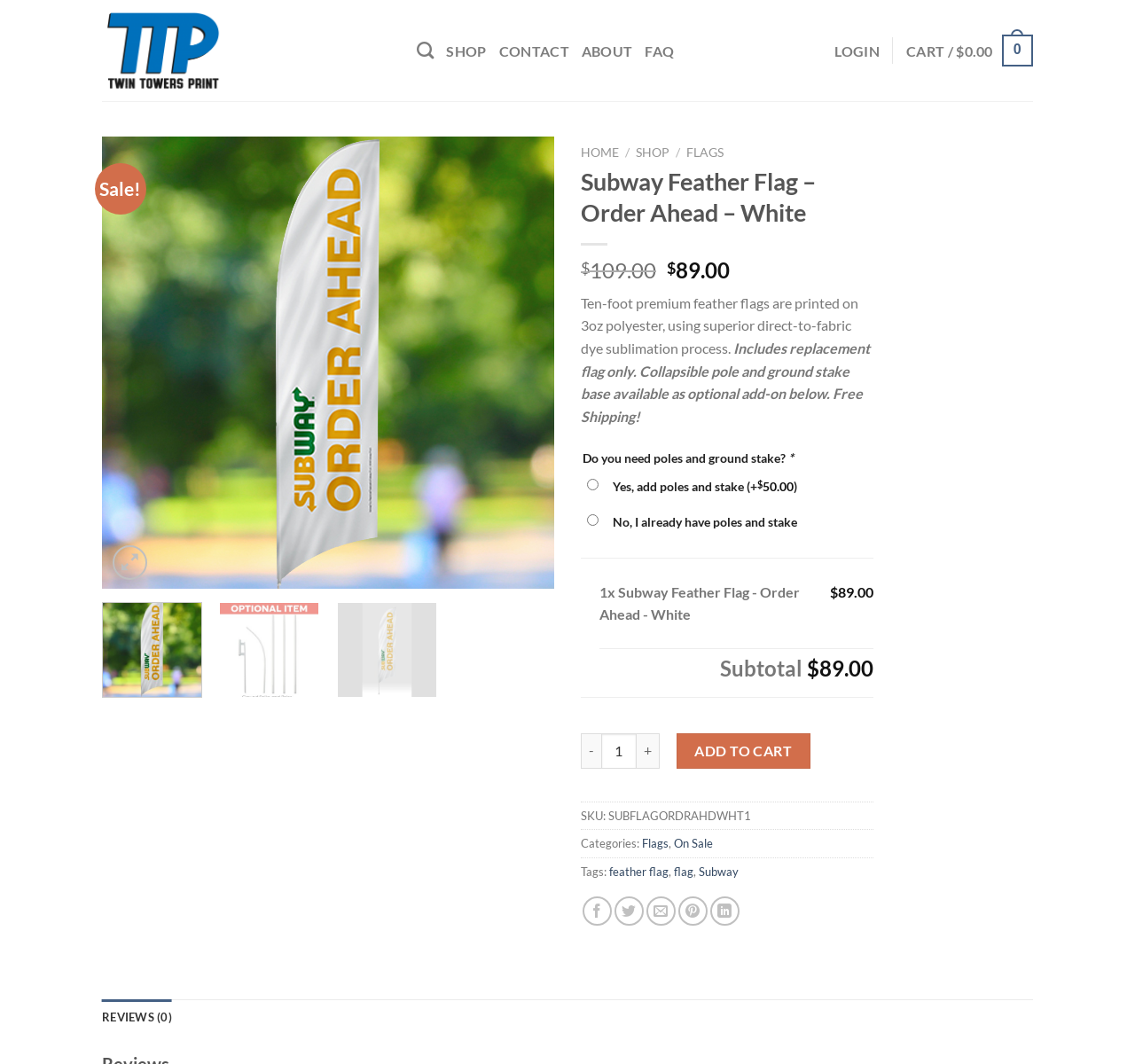What is the material used to print the flag?
Please provide a single word or phrase based on the screenshot.

3oz polyester